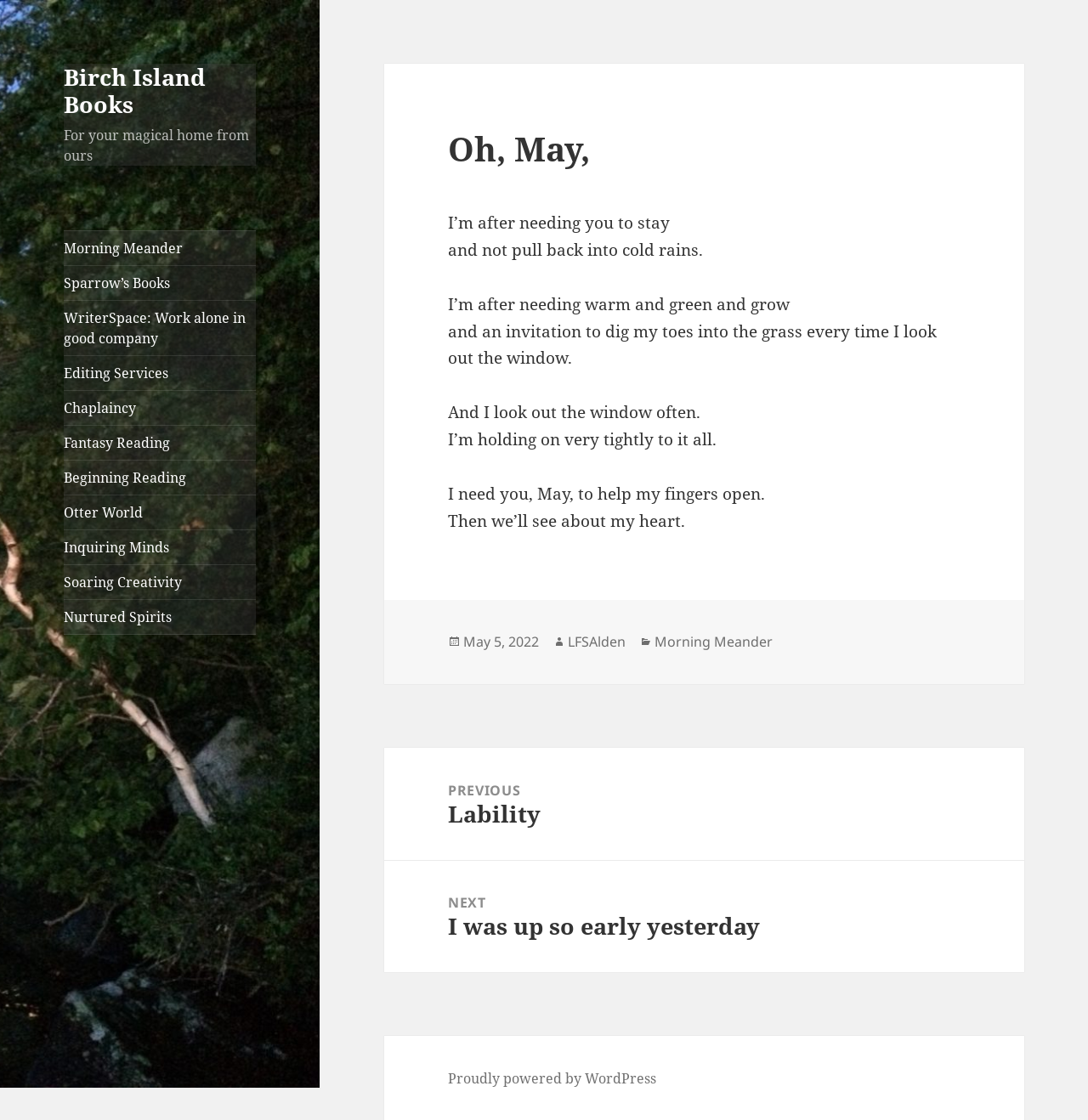Can you find the bounding box coordinates for the element to click on to achieve the instruction: "Go to the next post"?

[0.353, 0.768, 0.941, 0.868]